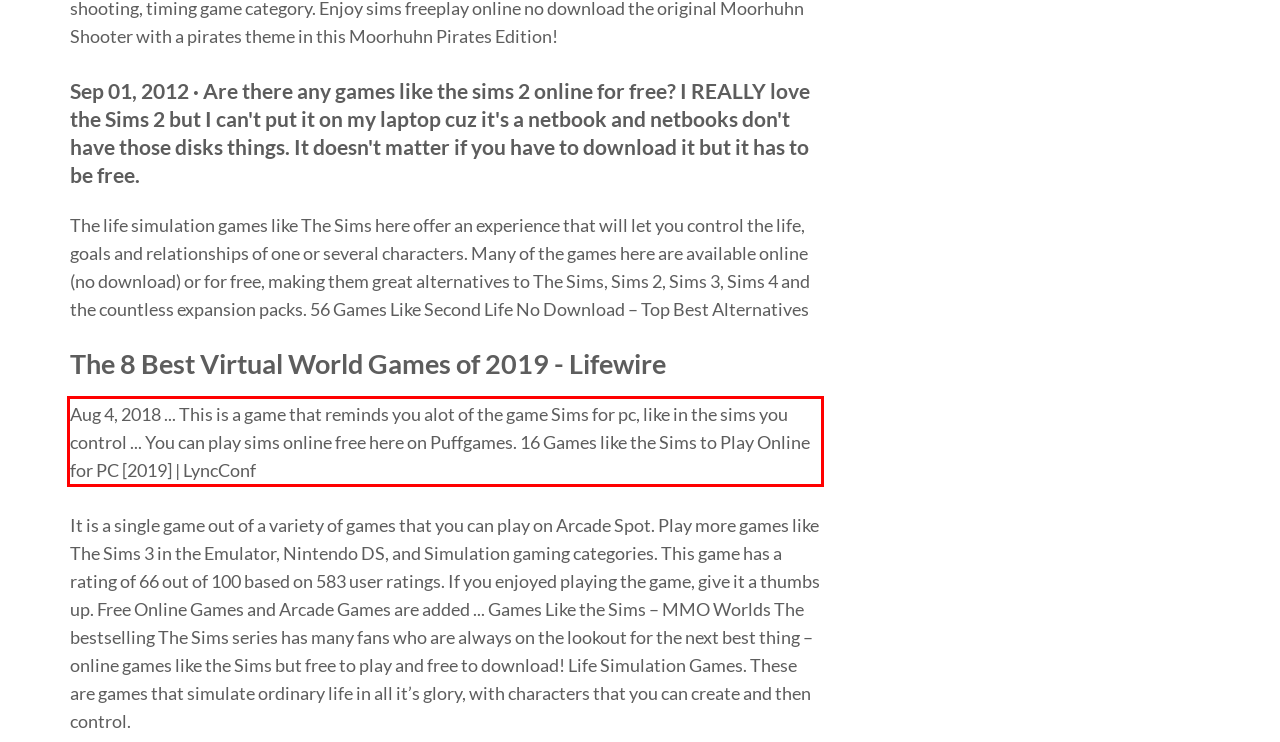Given a screenshot of a webpage with a red bounding box, please identify and retrieve the text inside the red rectangle.

Aug 4, 2018 ... This is a game that reminds you alot of the game Sims for pc, like in the sims you control ... You can play sims online free here on Puffgames. 16 Games like the Sims to Play Online for PC [2019] | LyncConf